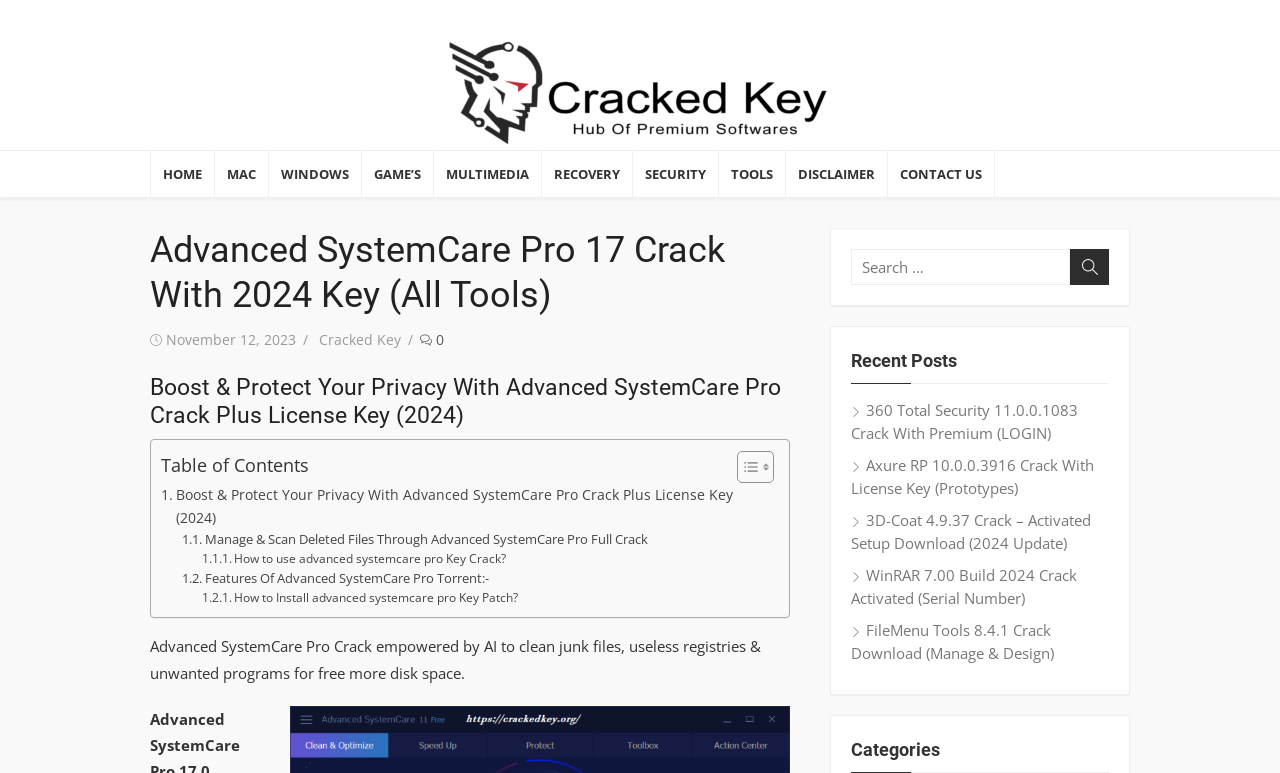Please identify the bounding box coordinates of the element that needs to be clicked to perform the following instruction: "Go to the 'HOME' page".

[0.117, 0.195, 0.167, 0.255]